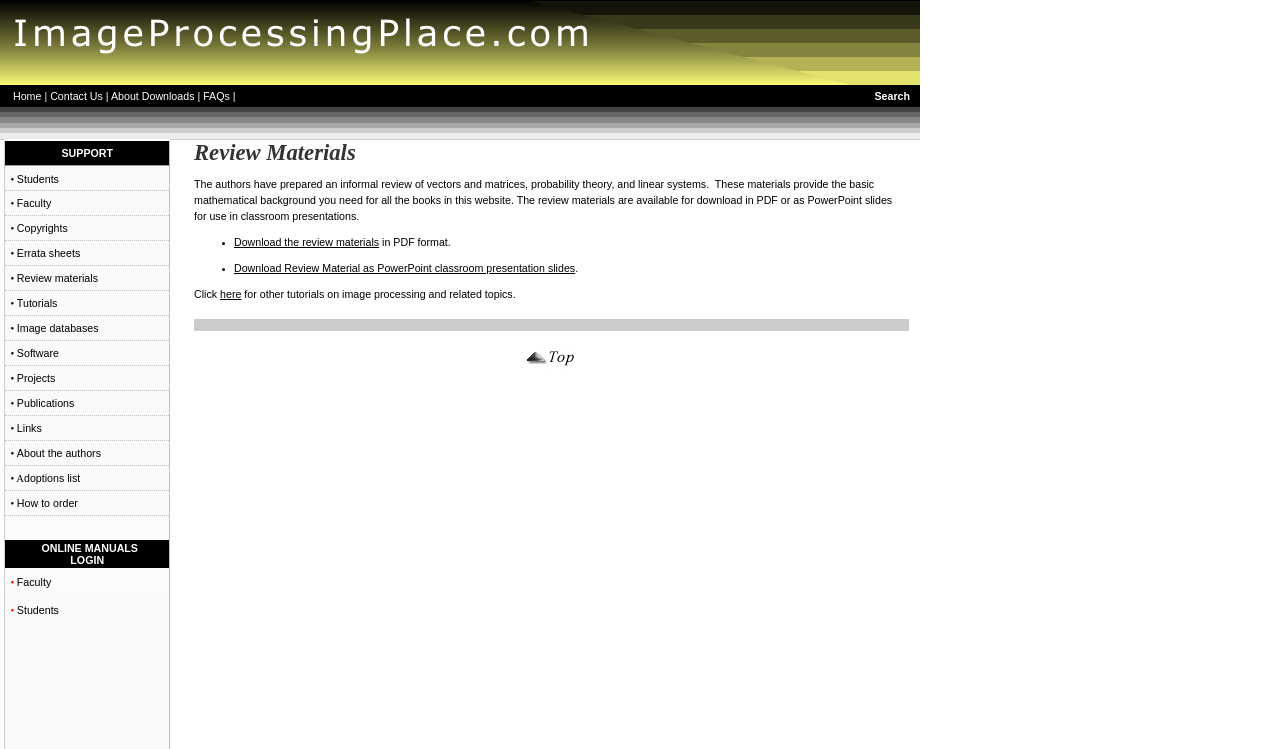Find the bounding box coordinates of the element's region that should be clicked in order to follow the given instruction: "Login to ONLINE MANUALS". The coordinates should consist of four float numbers between 0 and 1, i.e., [left, top, right, bottom].

[0.004, 0.721, 0.132, 0.758]